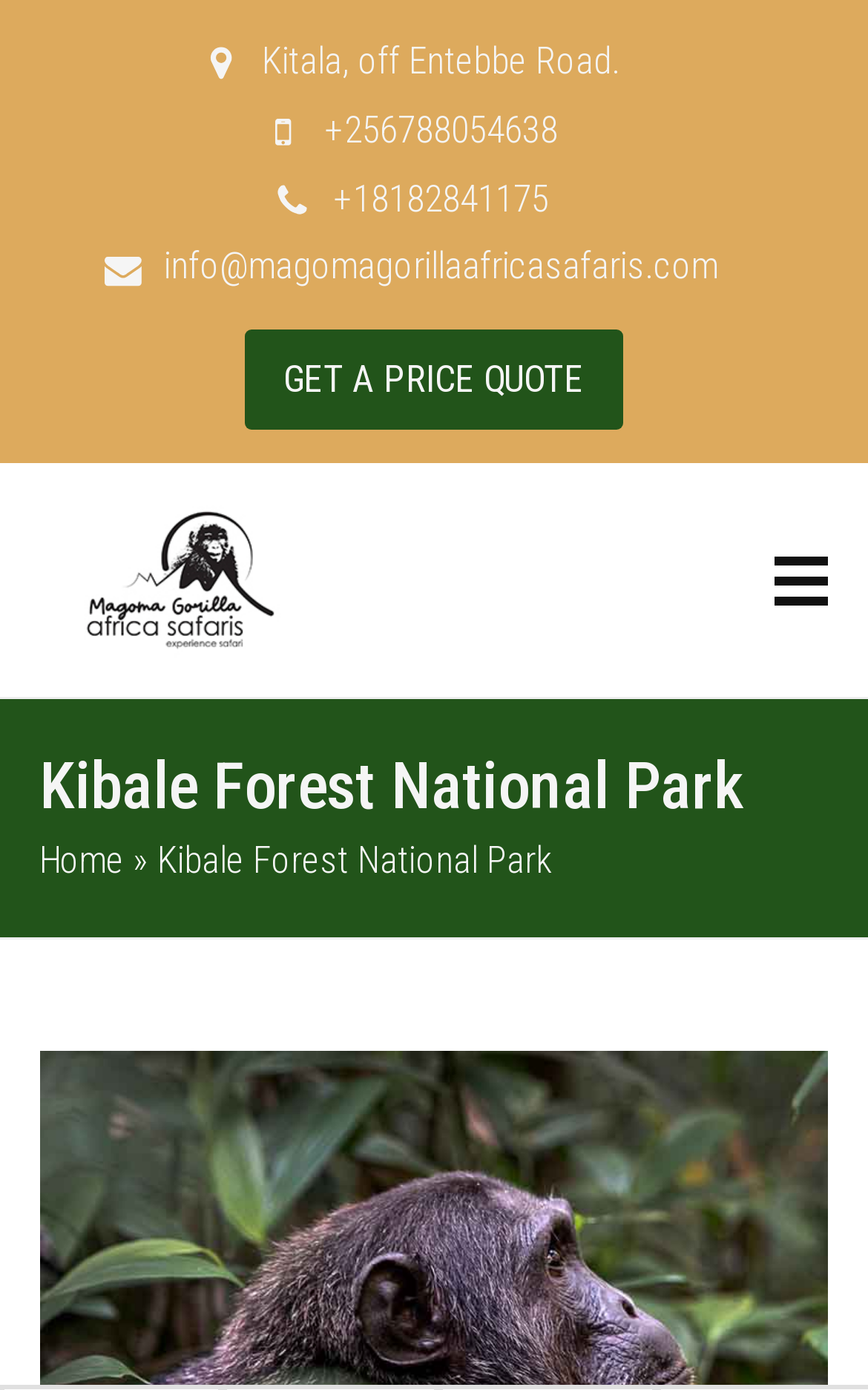Identify the bounding box coordinates for the UI element described as follows: parent_node: Surname: name="input_surname". Use the format (top-left x, top-left y, bottom-right x, bottom-right y) and ensure all values are floating point numbers between 0 and 1.

None